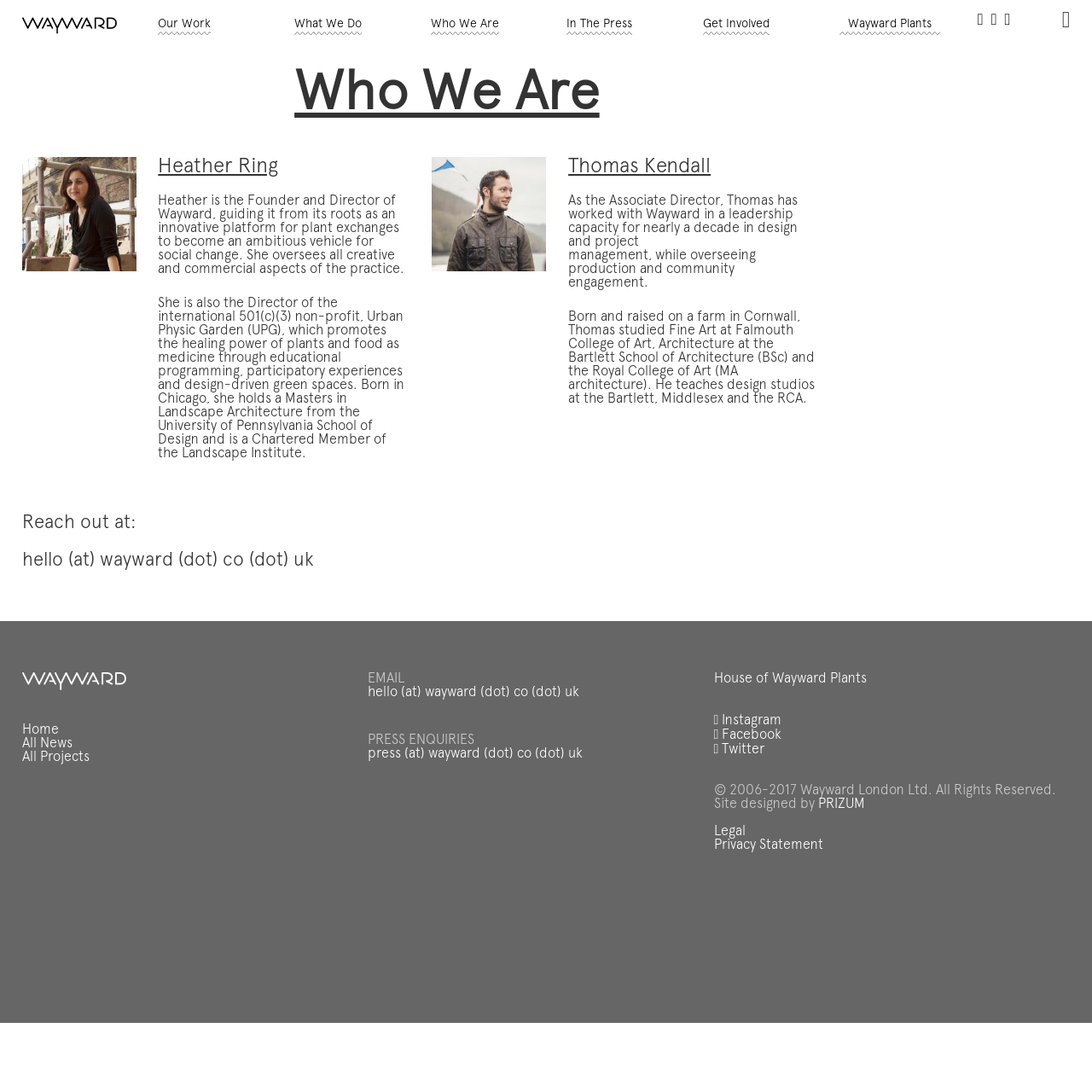Please find the bounding box coordinates of the element that must be clicked to perform the given instruction: "Read about Heather Ring". The coordinates should be four float numbers from 0 to 1, i.e., [left, top, right, bottom].

[0.145, 0.144, 0.255, 0.162]